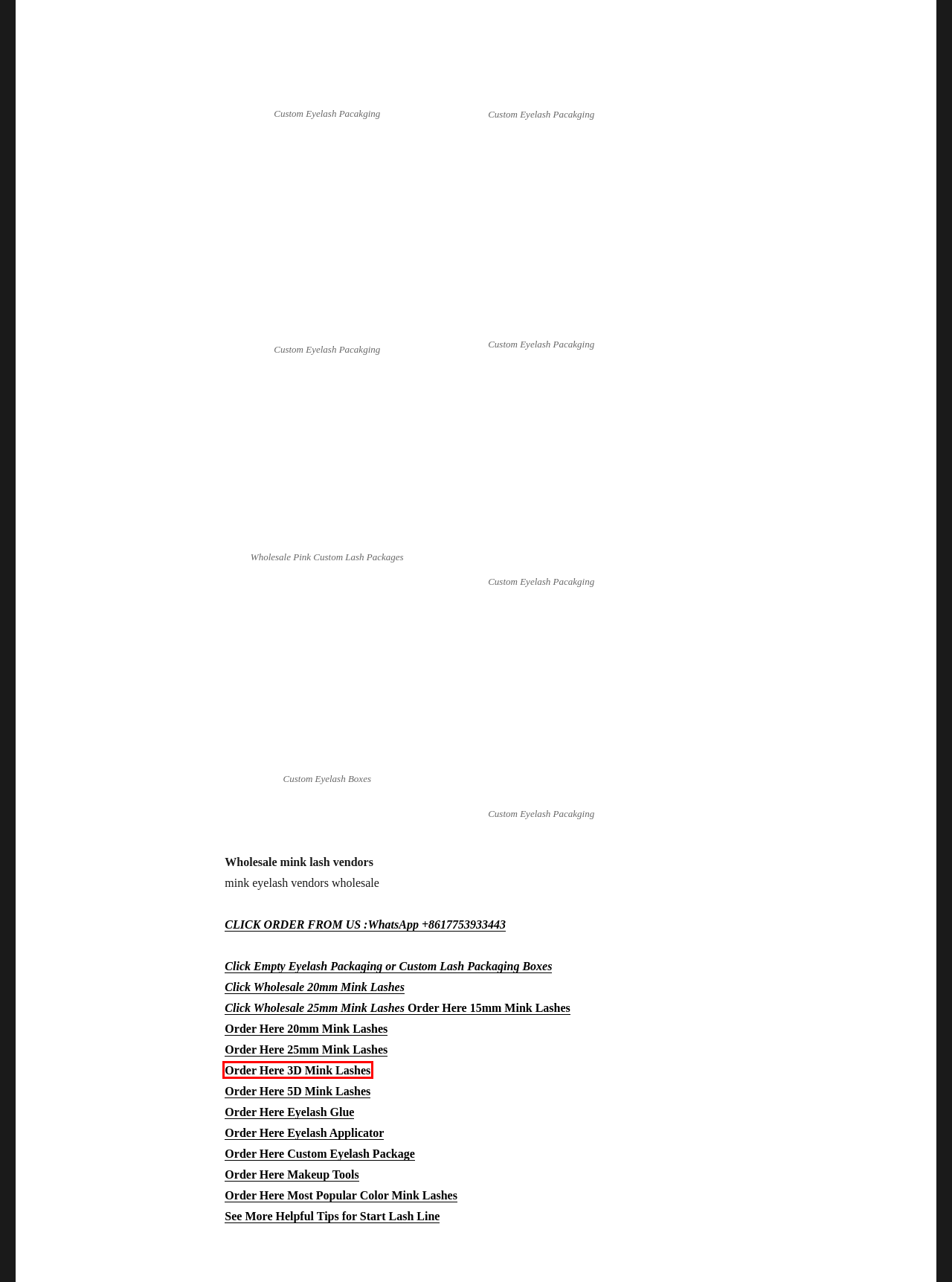Review the screenshot of a webpage that includes a red bounding box. Choose the webpage description that best matches the new webpage displayed after clicking the element within the bounding box. Here are the candidates:
A. 3D Mink Lashes - OHMG Lash Factory Mink Lashes Wholesale
B. 15MM Natural Model Lashes - Mink Lashes Wholesale
C. Color Mink Lashes 761A-4C Wholesale Mink Lashes with Custom Eyelash Package
D. 25MM Glitter Model Lashes - OHMG Lash Factory
E. Eyelash Vendor Eyeliner Lash Glue - OHMG Lash Factory
F. Eyeliner Lash Glue Pen - OHMG Lash Factory
G. 3d mink lashes wholesale Are mink lashes better than synthetic?
H. 25mm Lashes Catalogs of All Lashes Hot Selling Styles

G